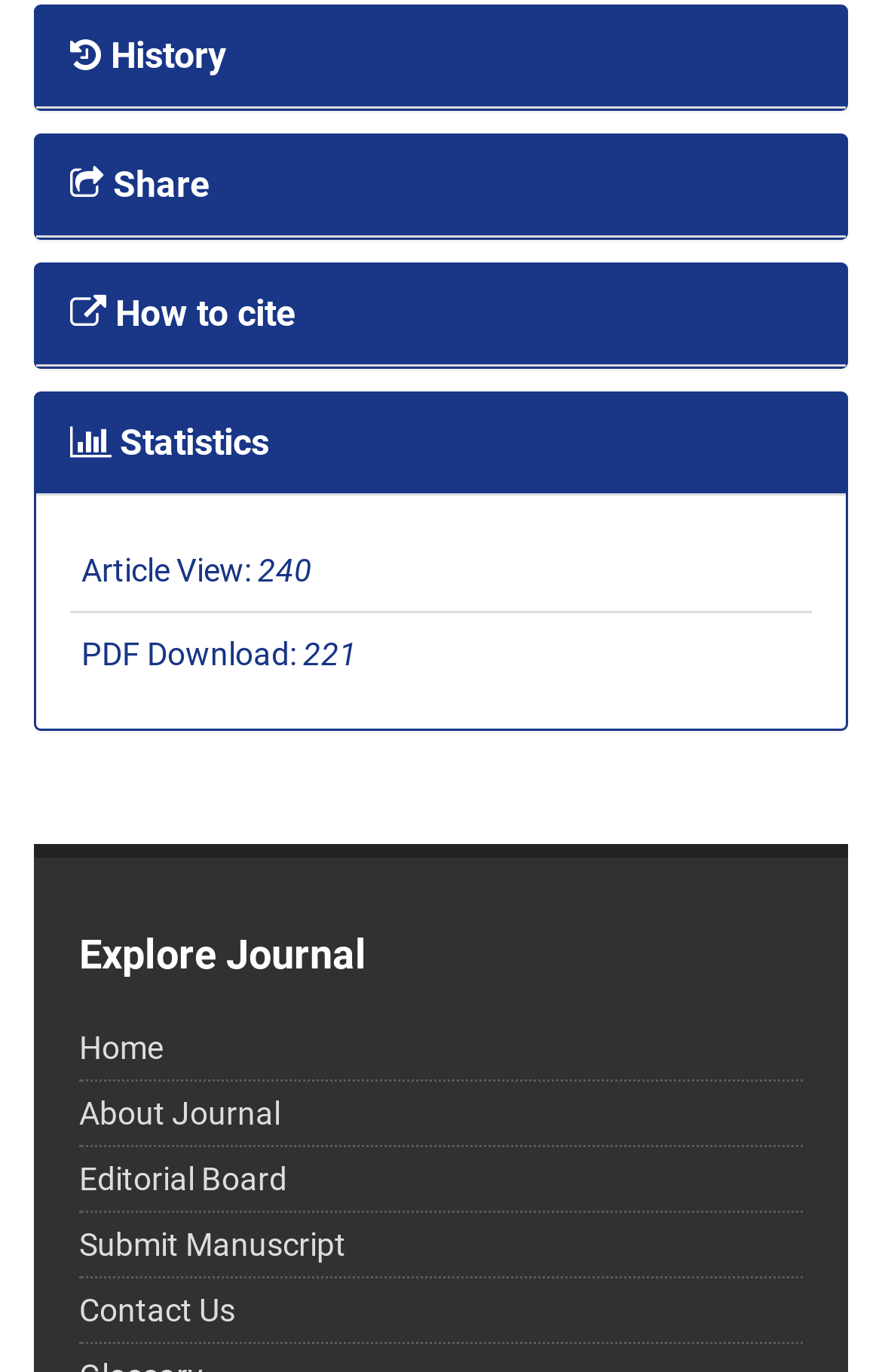Please provide the bounding box coordinates in the format (top-left x, top-left y, bottom-right x, bottom-right y). Remember, all values are floating point numbers between 0 and 1. What is the bounding box coordinate of the region described as: Home

[0.09, 0.751, 0.185, 0.777]